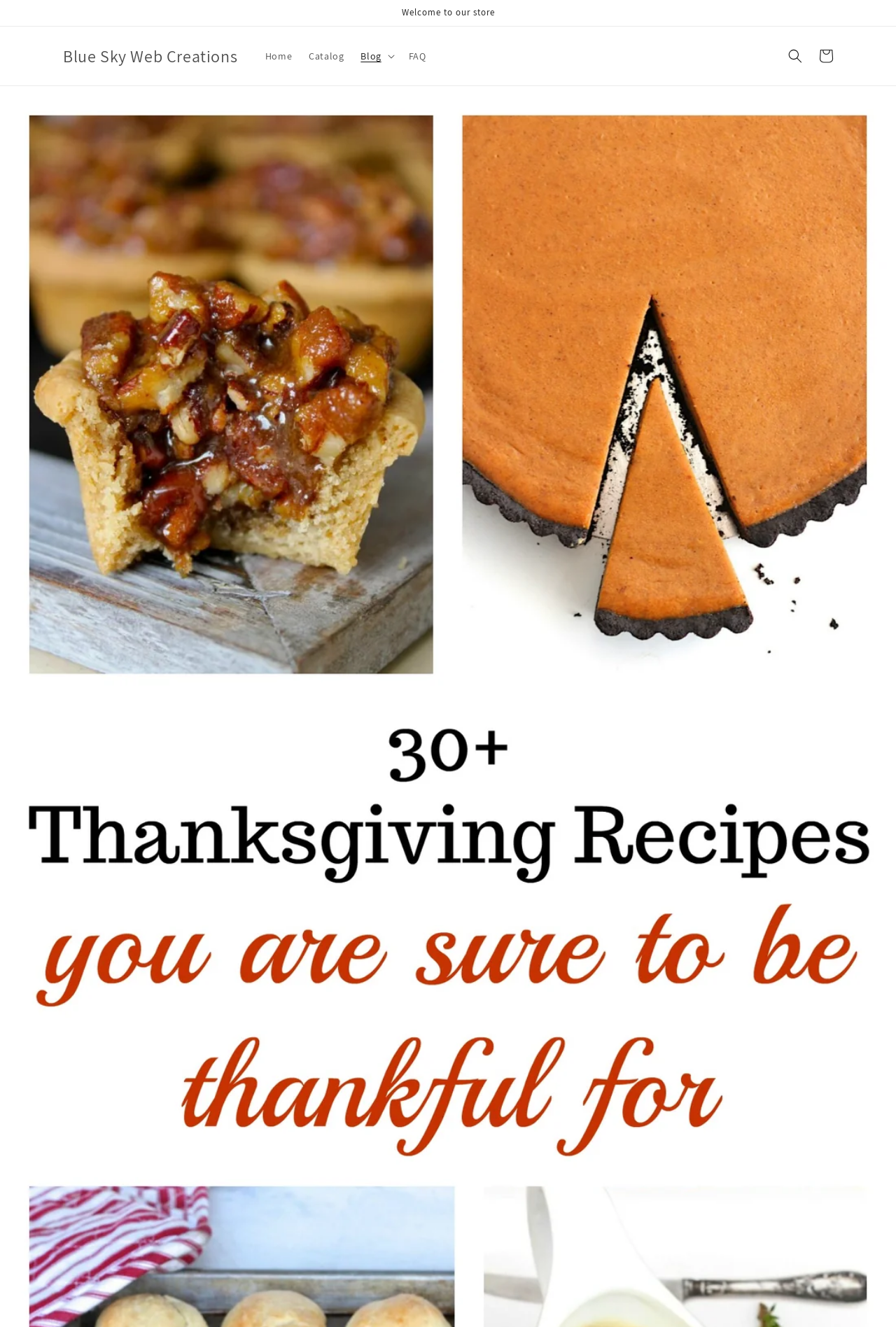What is the position of the 'Cart' link relative to the 'FAQ' link?
Please answer the question as detailed as possible.

I compared the bounding box coordinates of the 'Cart' link and the 'FAQ' link to determine their relative positions, and found that the 'Cart' link has a higher x1 value, indicating that it is to the right of the 'FAQ' link.